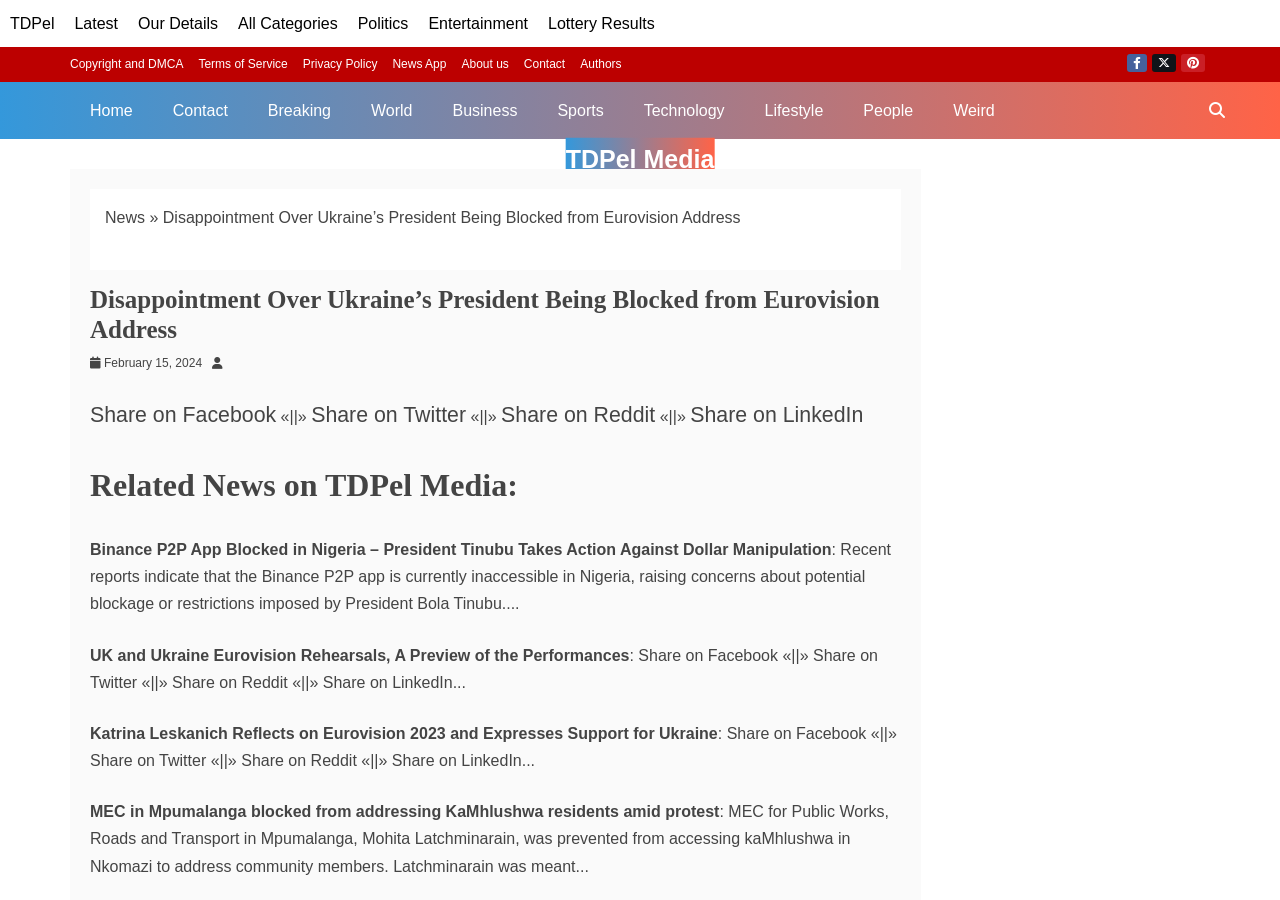Pinpoint the bounding box coordinates of the clickable element needed to complete the instruction: "Read the article about finding a residential roofer". The coordinates should be provided as four float numbers between 0 and 1: [left, top, right, bottom].

None